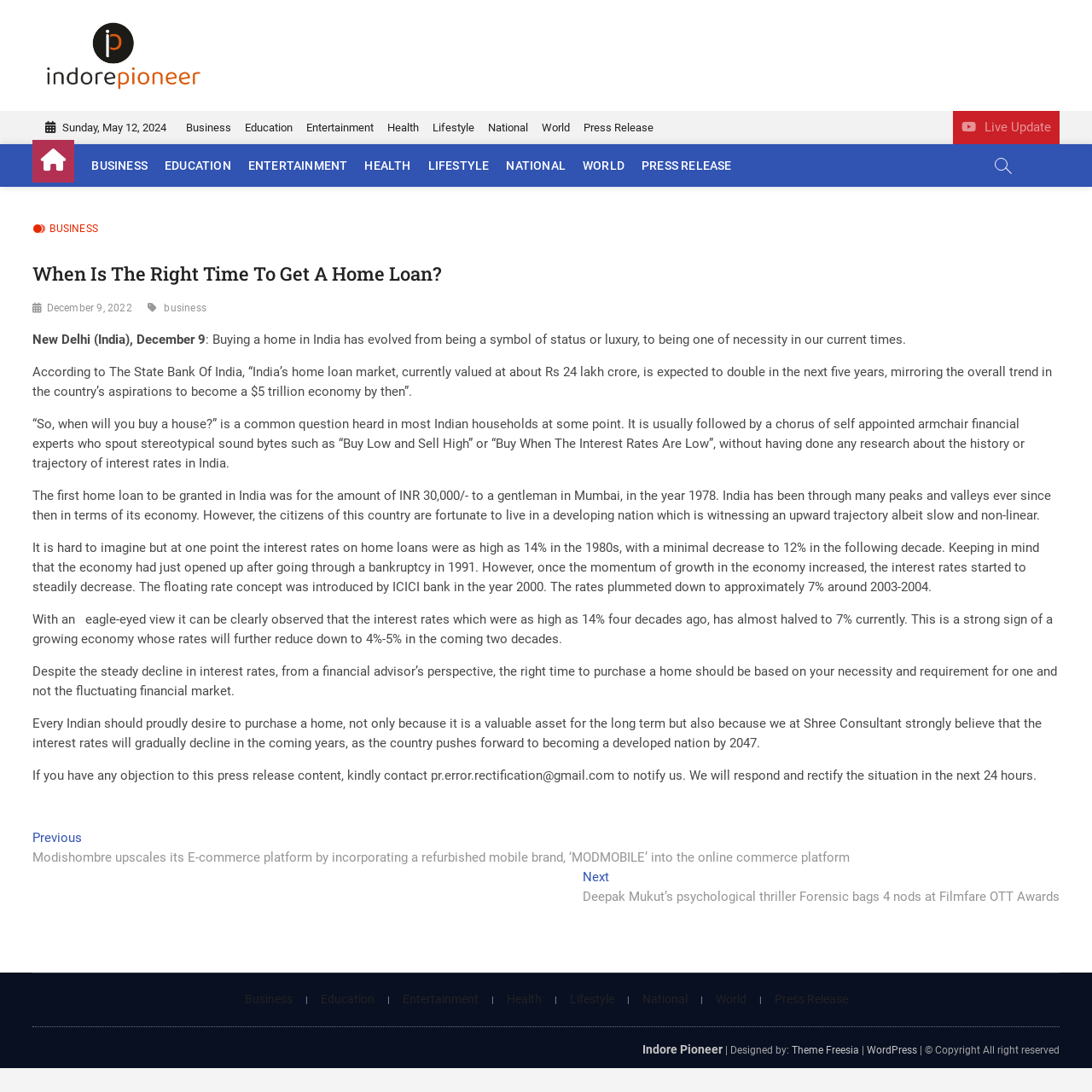Answer the question below in one word or phrase:
What was the interest rate on home loans in the 1980s?

14%